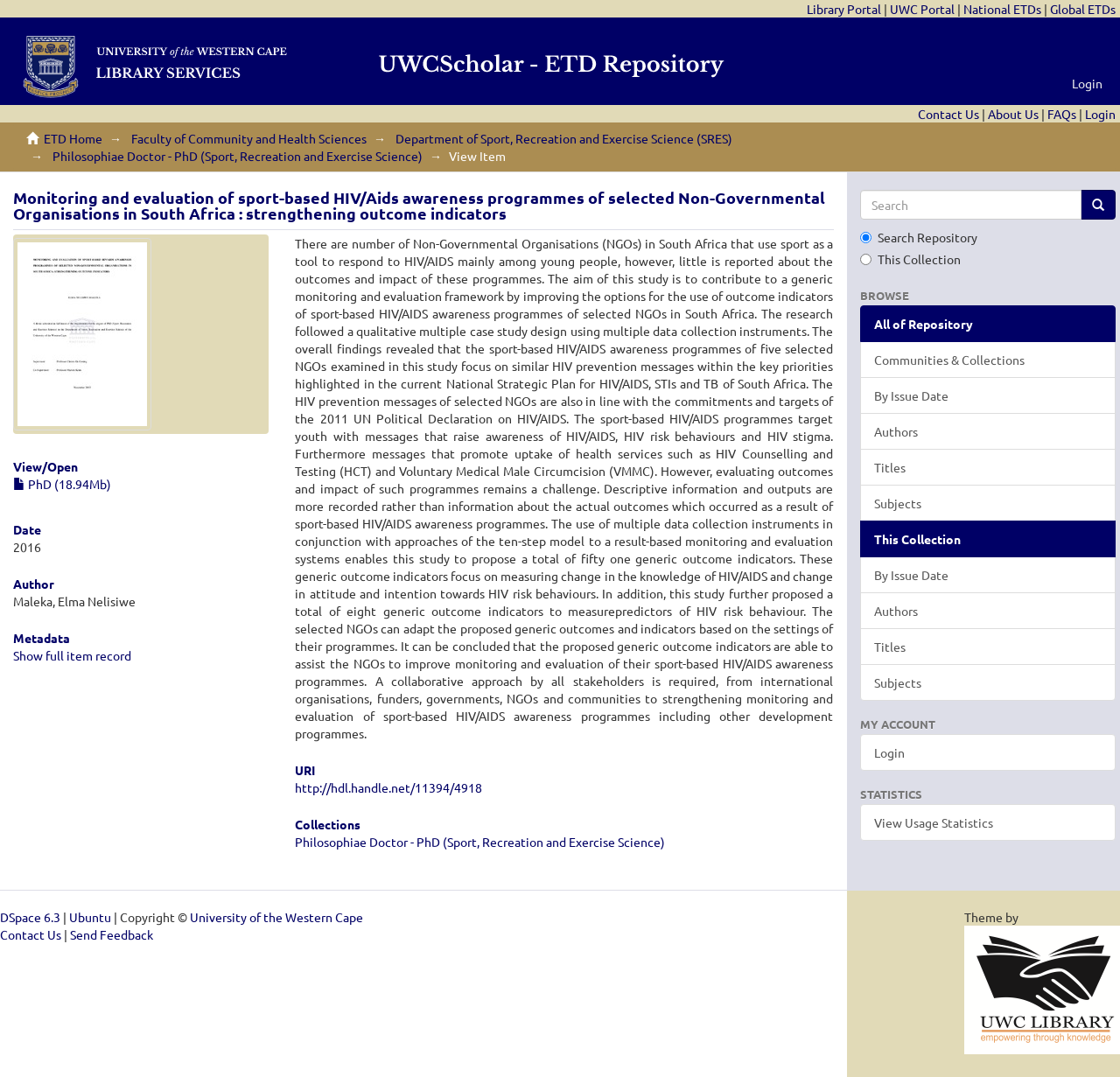Pinpoint the bounding box coordinates for the area that should be clicked to perform the following instruction: "Visit the contact page".

None